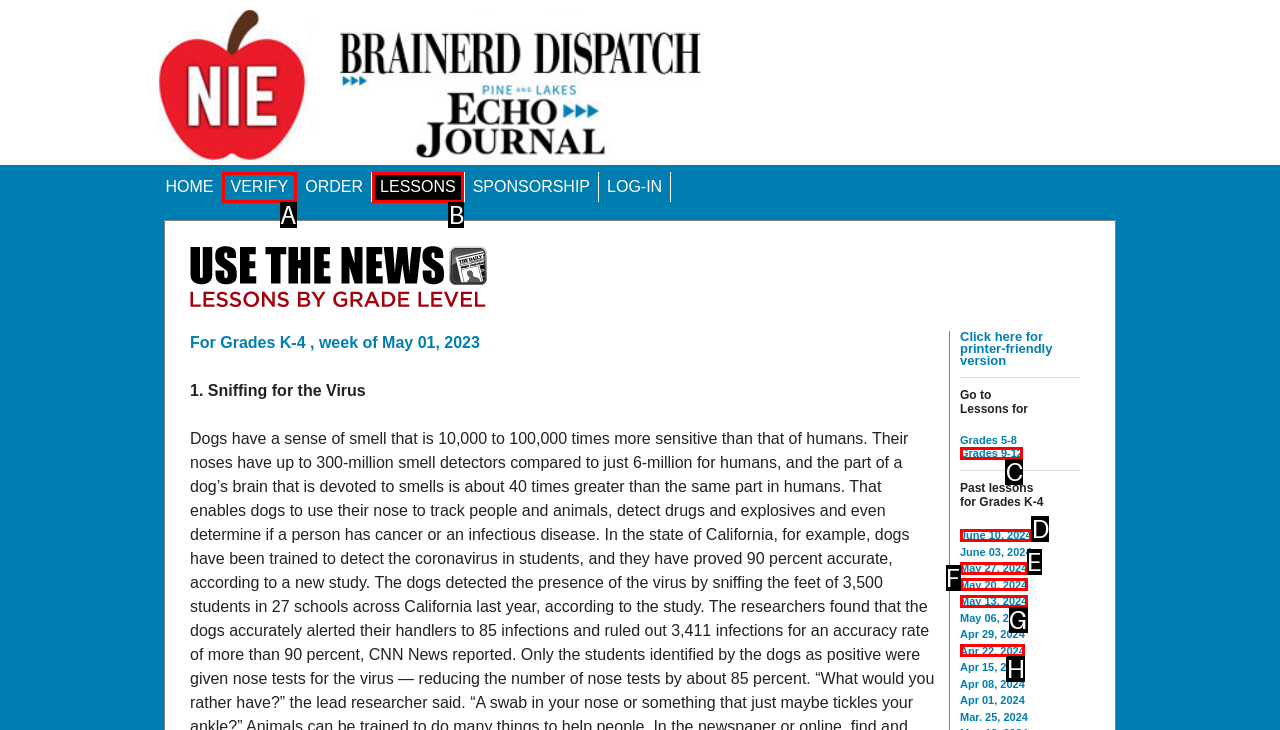Please identify the UI element that matches the description: Grades 9-12
Respond with the letter of the correct option.

C